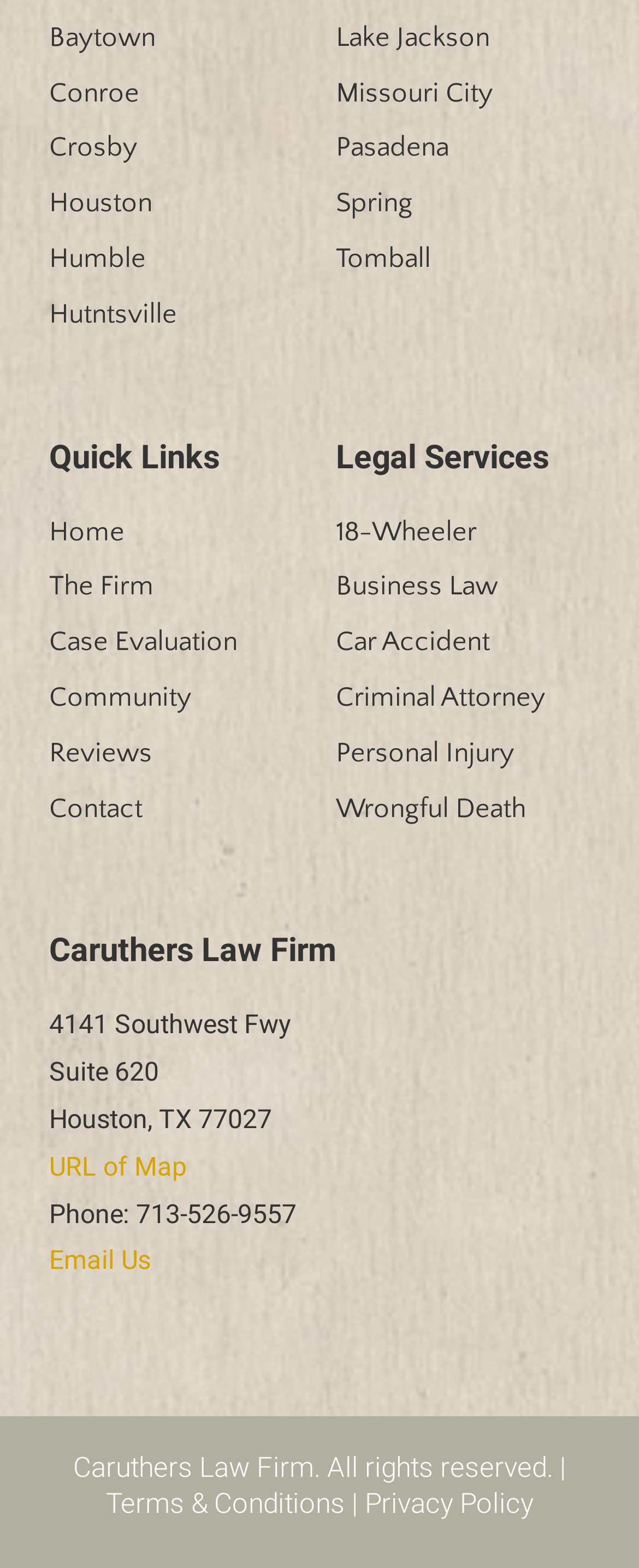From the given element description: "Houston", find the bounding box for the UI element. Provide the coordinates as four float numbers between 0 and 1, in the order [left, top, right, bottom].

[0.077, 0.115, 0.474, 0.145]